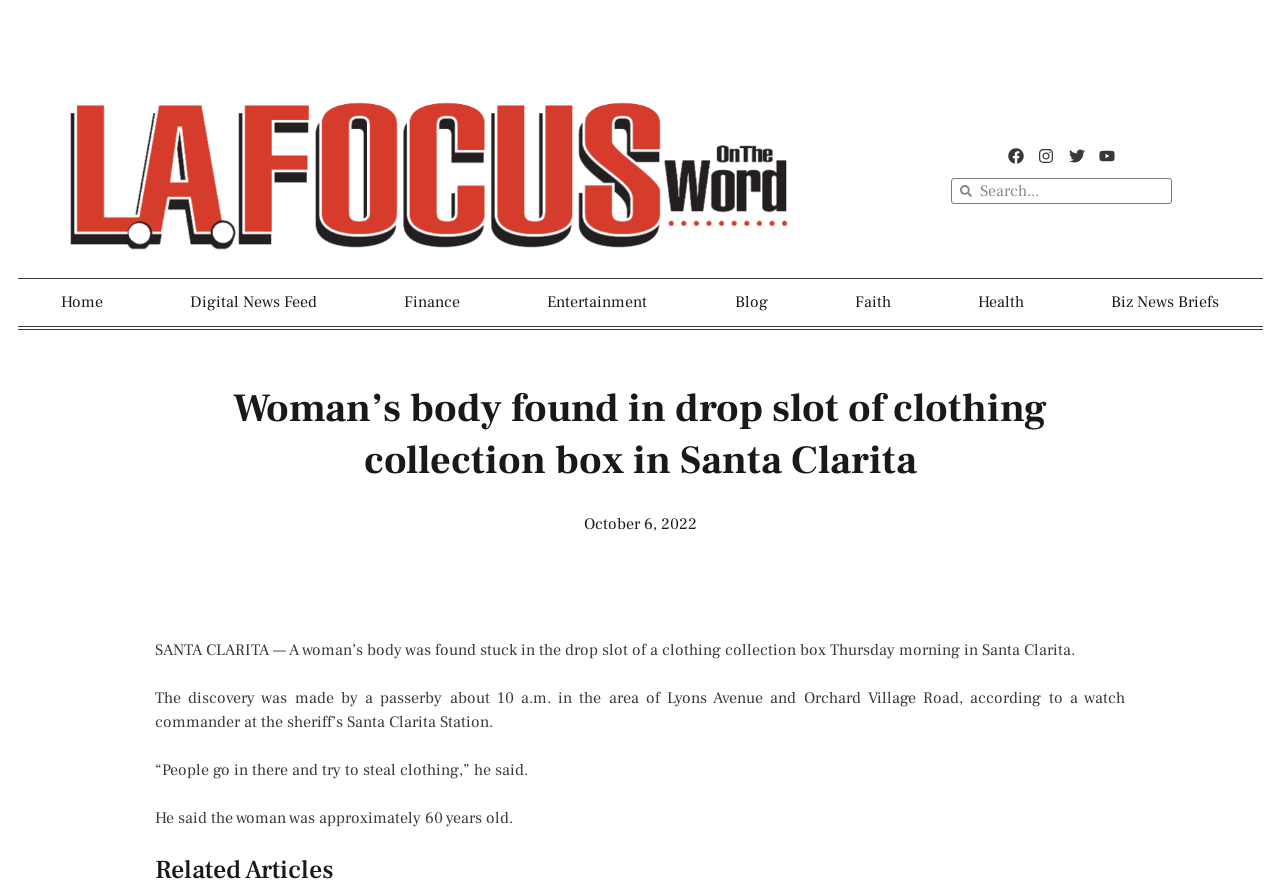Please mark the bounding box coordinates of the area that should be clicked to carry out the instruction: "Search for something".

[0.743, 0.2, 0.916, 0.229]